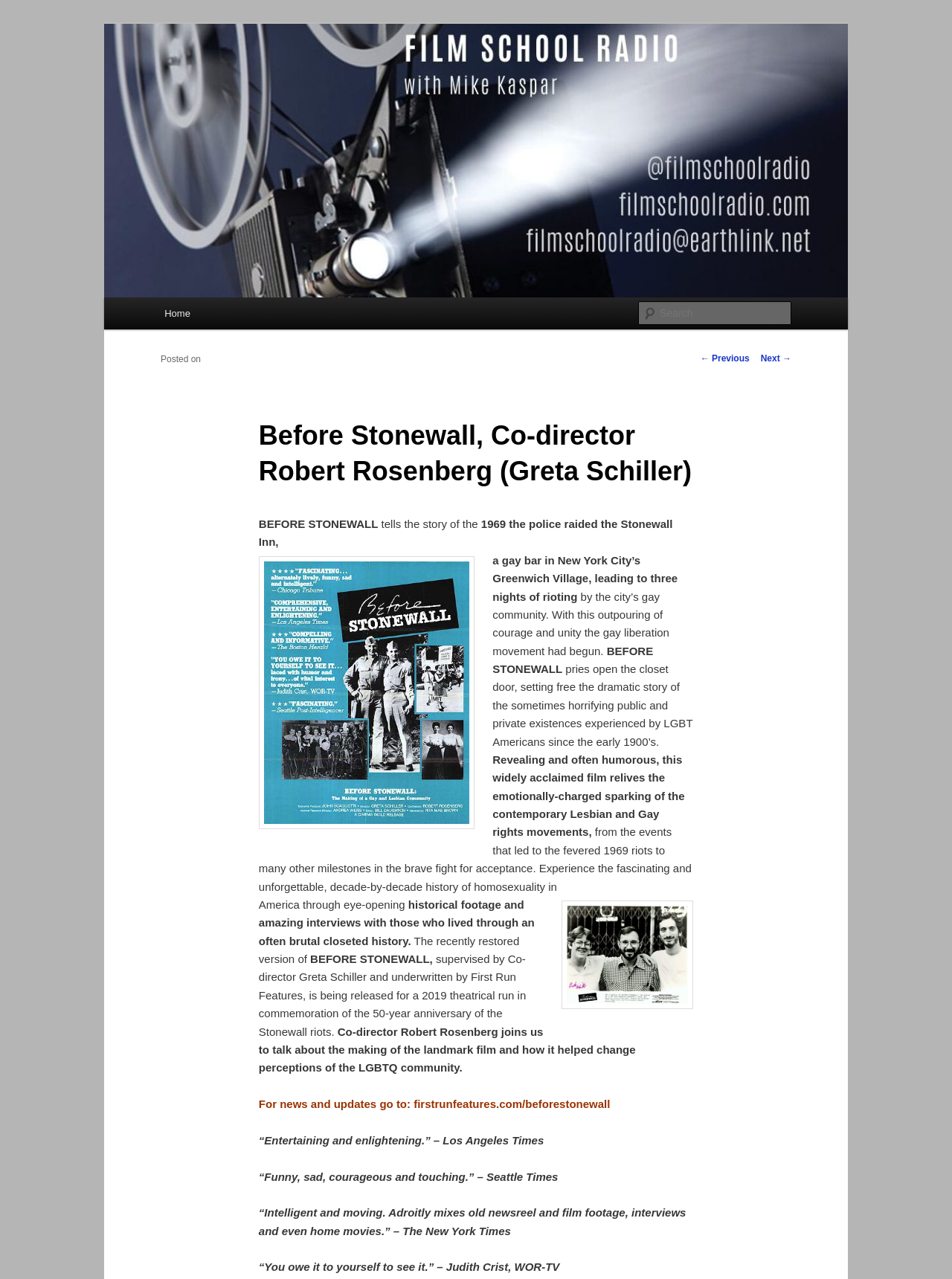Identify the bounding box coordinates of the clickable region to carry out the given instruction: "Go to the home page".

[0.16, 0.233, 0.212, 0.258]